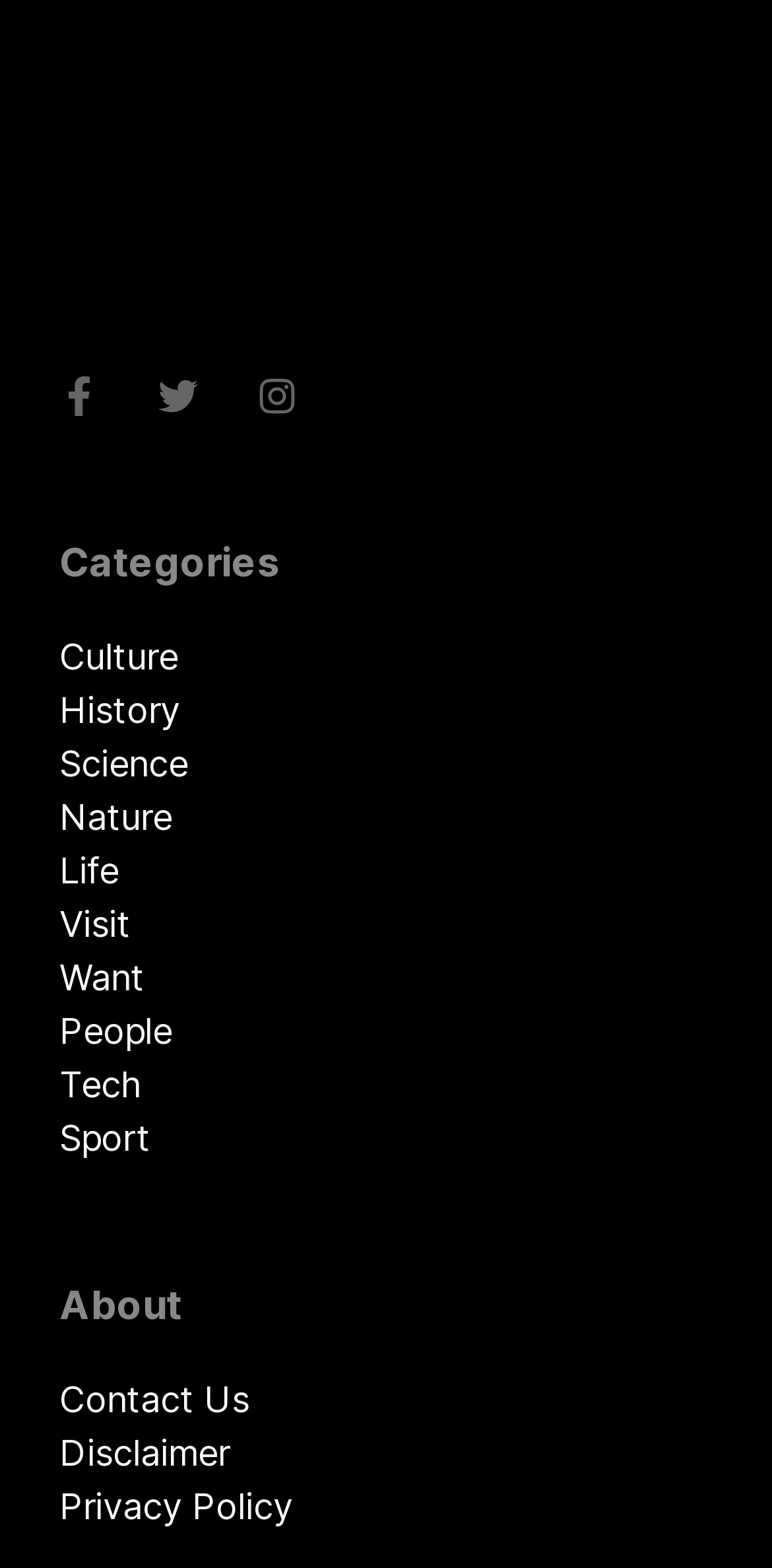What is the last link in the 'About' section?
Look at the image and answer with only one word or phrase.

Privacy Policy